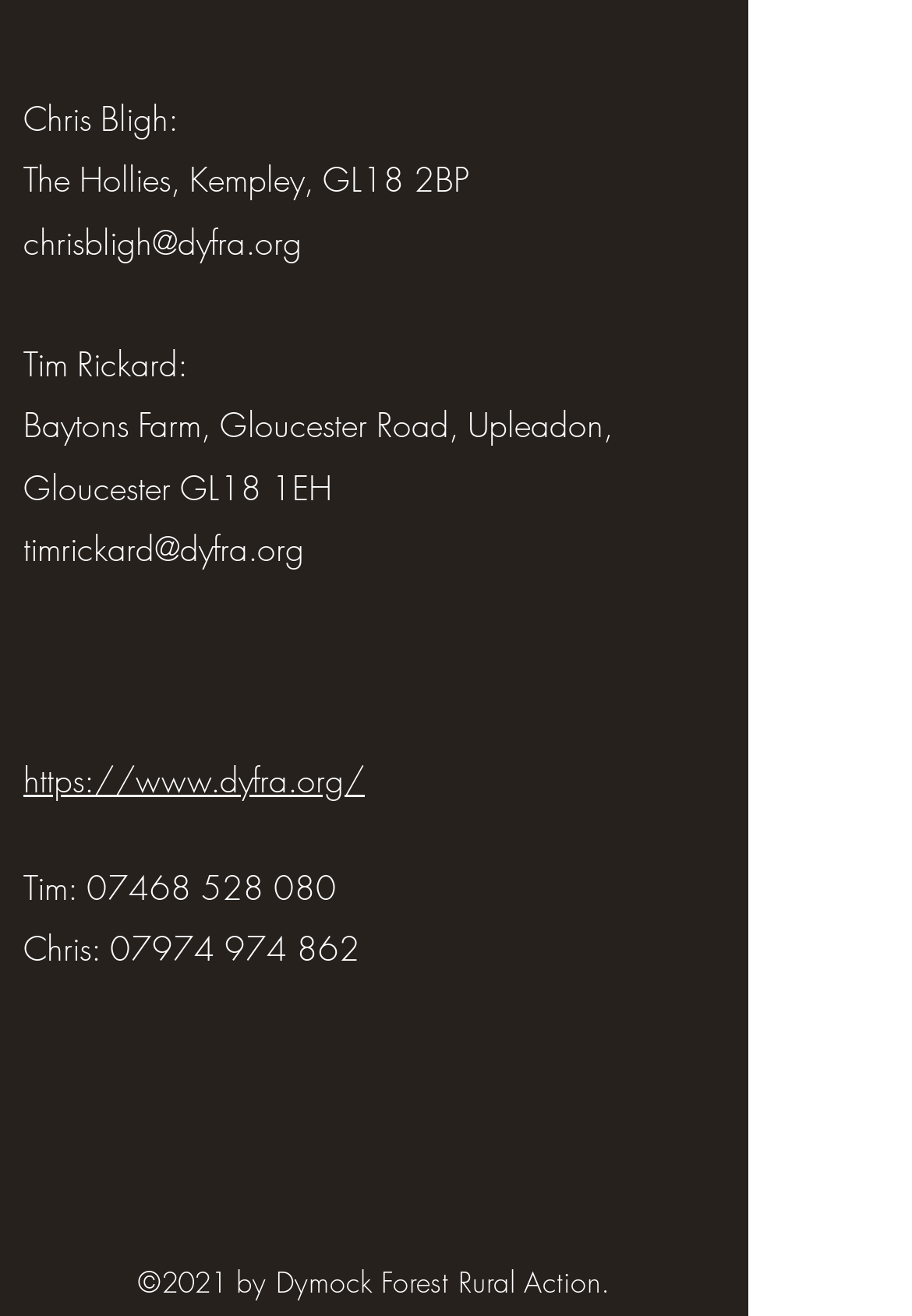Point out the bounding box coordinates of the section to click in order to follow this instruction: "Call Chris Bligh".

[0.121, 0.704, 0.395, 0.737]